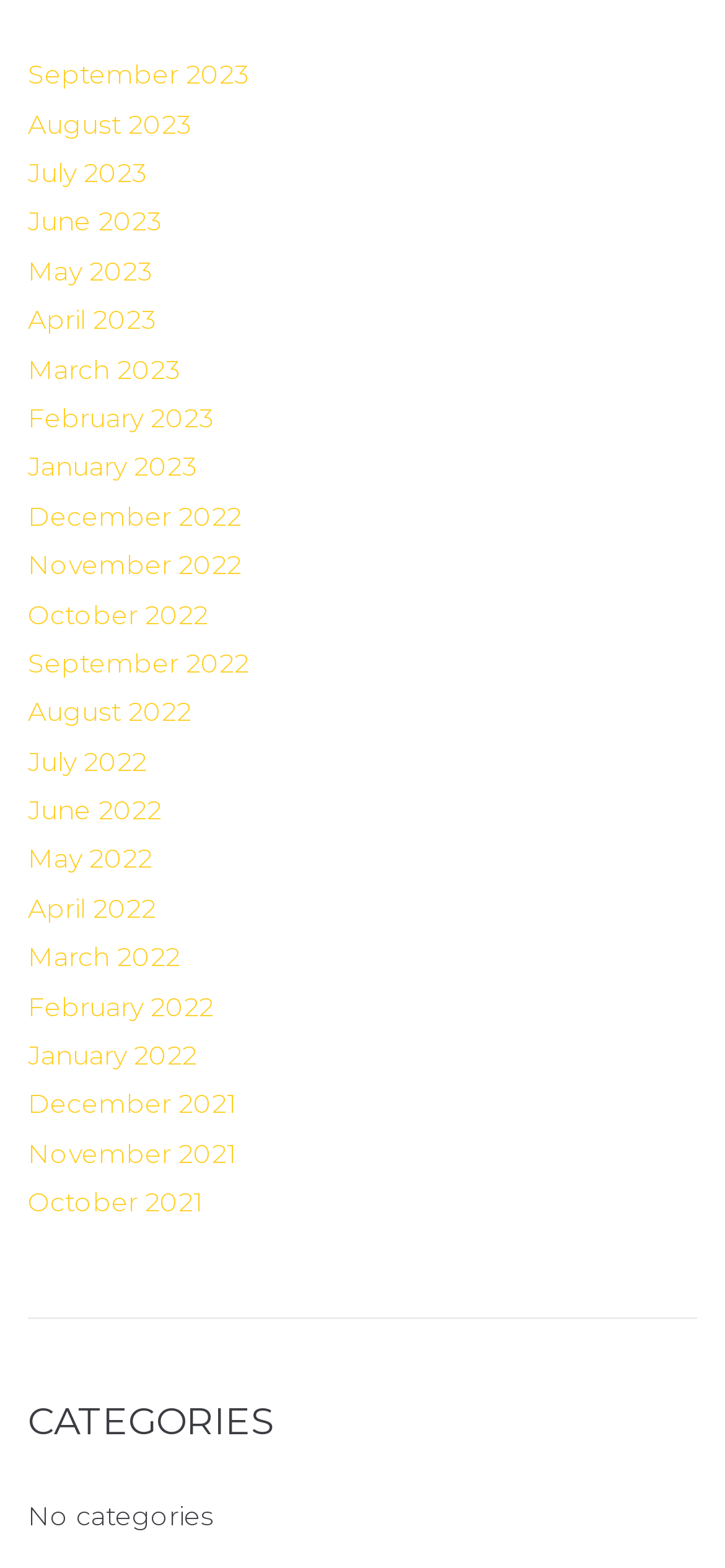How many months are listed on the webpage?
Look at the image and construct a detailed response to the question.

I counted the number of link elements on the webpage, each representing a month, and found that there are 18 months listed in total.